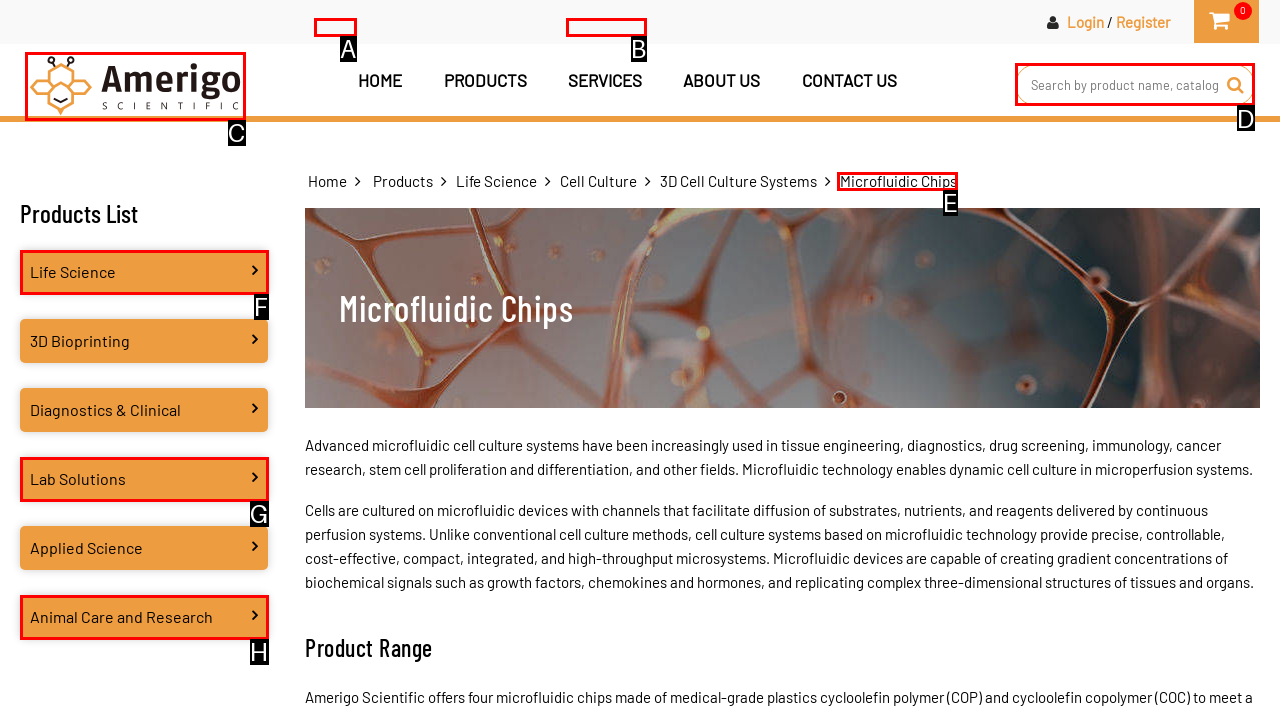Identify the correct UI element to click for this instruction: Search by product name
Respond with the appropriate option's letter from the provided choices directly.

D